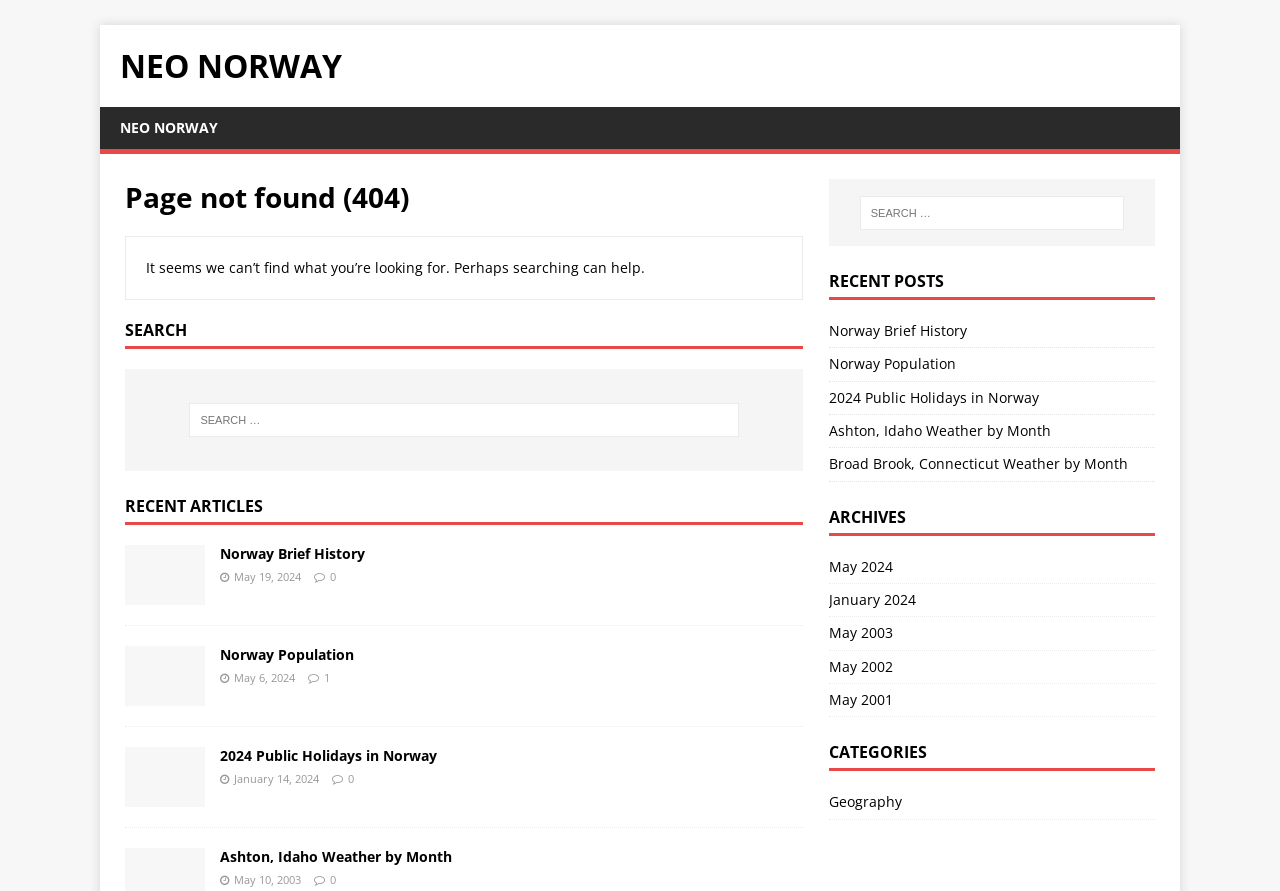Answer succinctly with a single word or phrase:
What type of content is displayed in the 'RECENT ARTICLES' section?

Article summaries